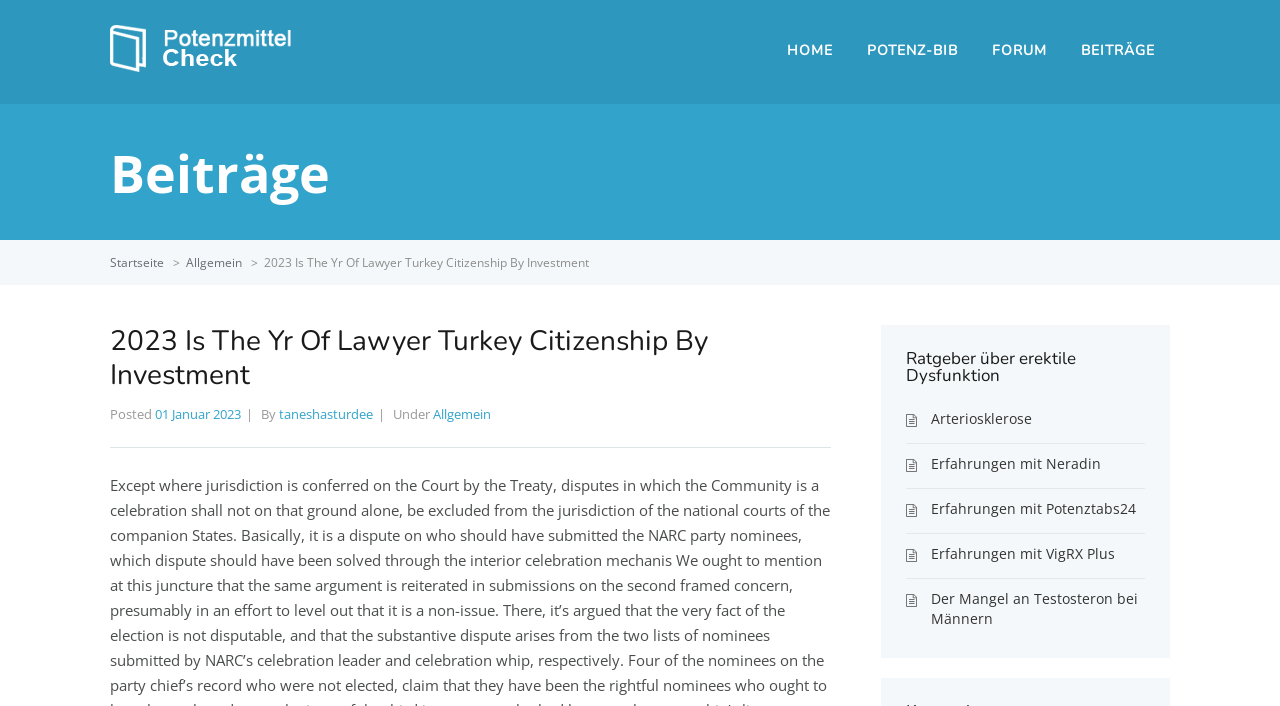Create a detailed narrative describing the layout and content of the webpage.

This webpage appears to be a blog or article page focused on the topic of lawyer Turkey citizenship by investment. At the top, there is a layout table that spans most of the width of the page, containing several links and an image. The image is positioned on the left side, with the link "Potenzmittel Check" next to it. To the right of the image, there are four links: "HOME", "POTENZ-BIB", "FORUM", and "BEITRÄGE", which are likely navigation links.

Below the layout table, there is a section with a static text "Beiträge" on the left side, followed by a link "Startseite" and a greater-than symbol. Next to these elements, there is a link "Allgemein" and a static text "2023 Is The Yr Of Lawyer Turkey Citizenship By Investment", which is likely the title of the article.

The main content of the article is contained within a header section, which spans most of the width of the page. The header section contains the title of the article again, followed by a posted date "01 Januar 2023" and the author's name "taneshasturdee". Below the title, there are several links and static texts, including "Under" and "Allgemein", which are likely categories or tags related to the article.

On the right side of the page, there is a section with a heading "Ratgeber über erektile Dysfunktion", which translates to "Guide to erectile dysfunction". Below this heading, there are four links: "Arteriosklerose", "Erfahrungen mit Neradin", "Erfahrungen mit Potenztabs24", and "Erfahrungen mit VigRX Plus", which are likely related to the topic of erectile dysfunction. The last link is "Der Mangel an Testosteron bei Männern", which translates to "The lack of testosterone in men".